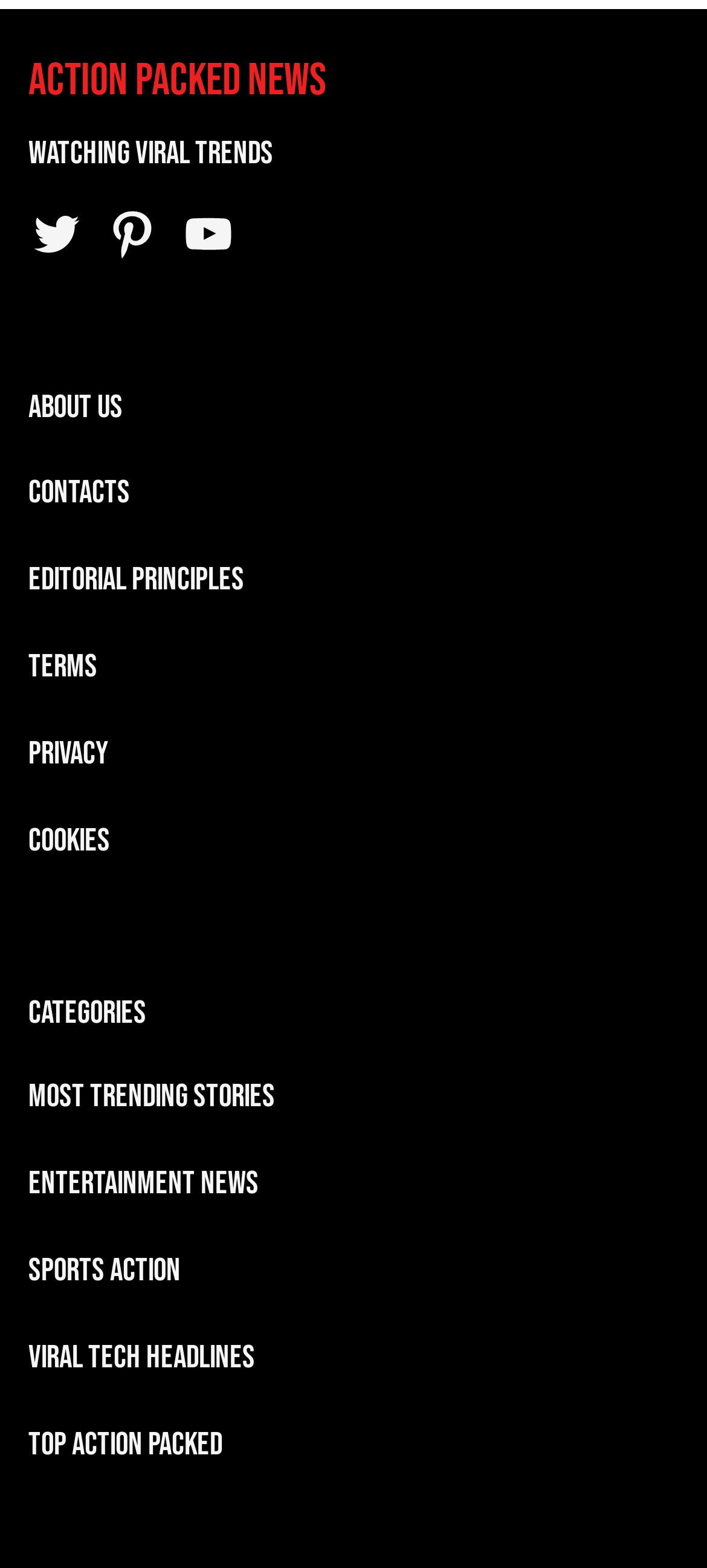Reply to the question below using a single word or brief phrase:
What is the name of the news website?

Action Packed News